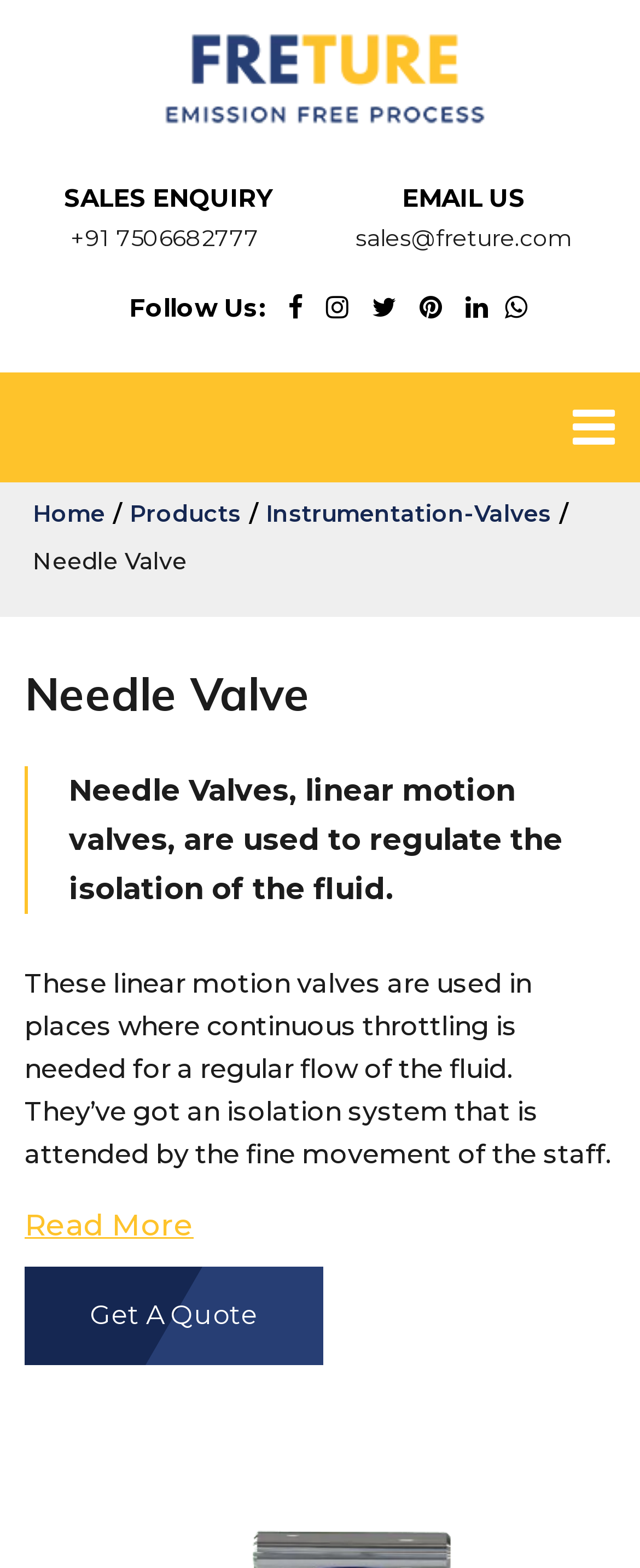Mark the bounding box of the element that matches the following description: "alt="logo"".

[0.218, 0.038, 0.782, 0.058]